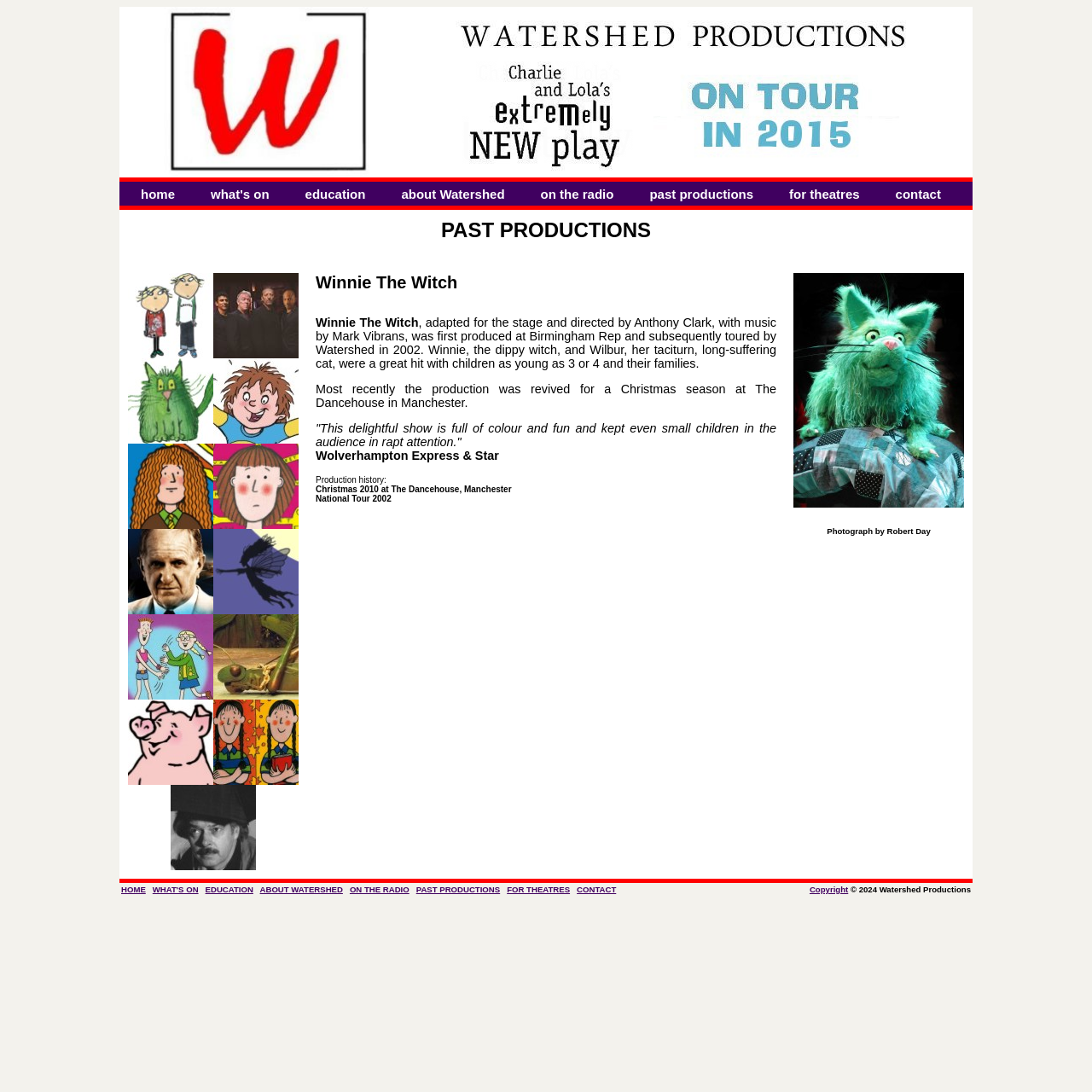Generate a thorough description of the webpage.

The webpage is the home of Watershed Productions, a theatre company. At the top, there is a logo of Watershed Productions, accompanied by a smaller image. Below this, there is a navigation menu with links to various sections of the website, including "home", "what's on", "education", "about Watershed", "on the radio", "past productions", "for theatres", and "contact".

Below the navigation menu, there is a section highlighting past productions. This section is divided into two columns, with the left column featuring a list of production titles, each accompanied by a small image, and the right column featuring a detailed description of one of the productions, "Winnie The Witch". The description includes a photograph of the production, taken by Robert Day.

The list of production titles includes "Charlie And Lola's Best Bestest Play", "Bouncers", "Winnie The Witch", "Horrid Henry - Live And Horrid!", "Secrets", "The Suitcase Kid", "To Kill A Mockingbird", "Midnight", "Bad Girls", "The Borrowers", "Charlotte's Web", "Double Act", and "The Flood". Each title is a link to a separate page with more information about the production.

At the bottom of the page, there is a footer section with a repetition of the navigation menu, and a small image.